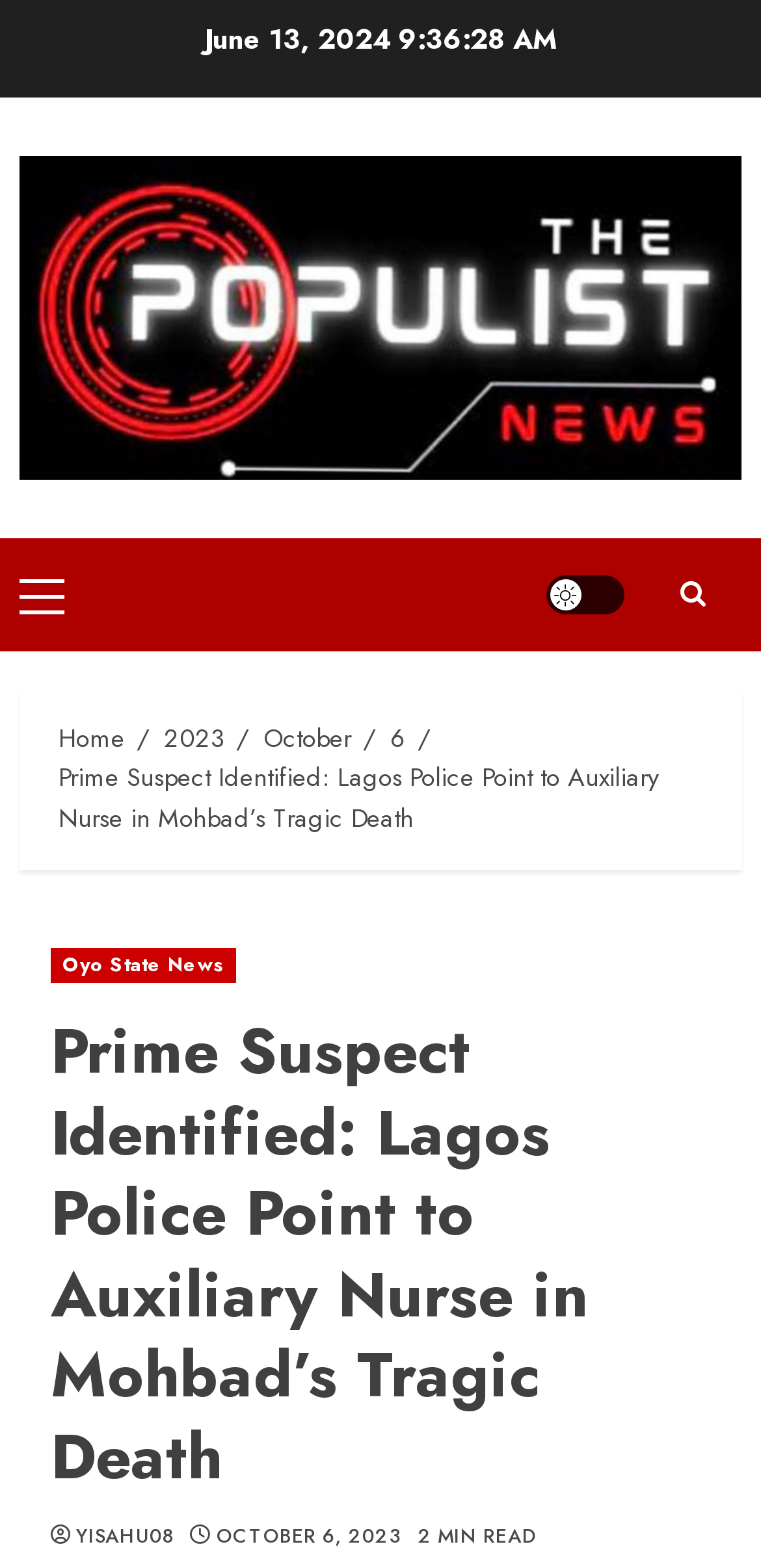Please respond in a single word or phrase: 
What is the category of the news article?

Oyo State News